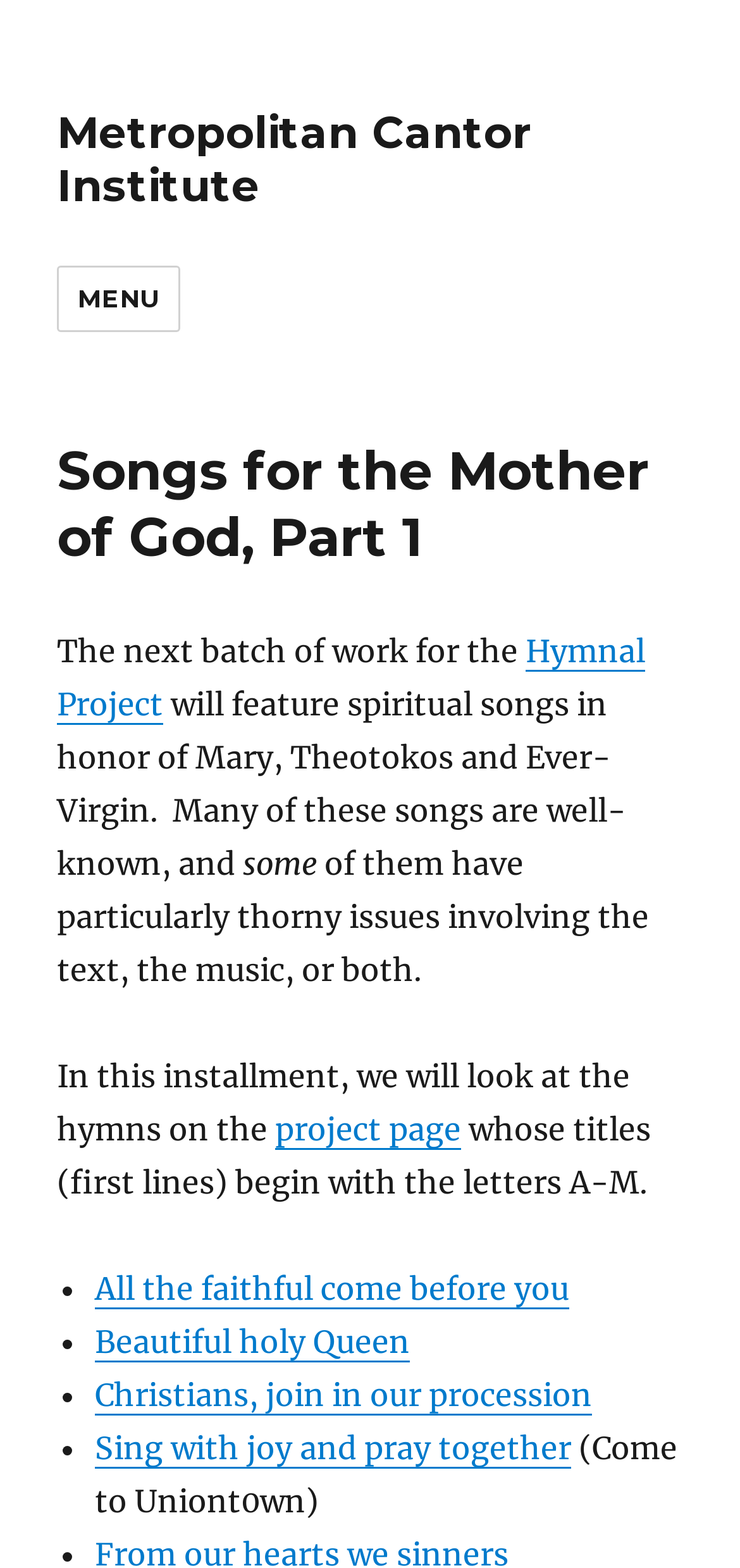What is the name of the project mentioned?
Based on the screenshot, respond with a single word or phrase.

Hymnal Project